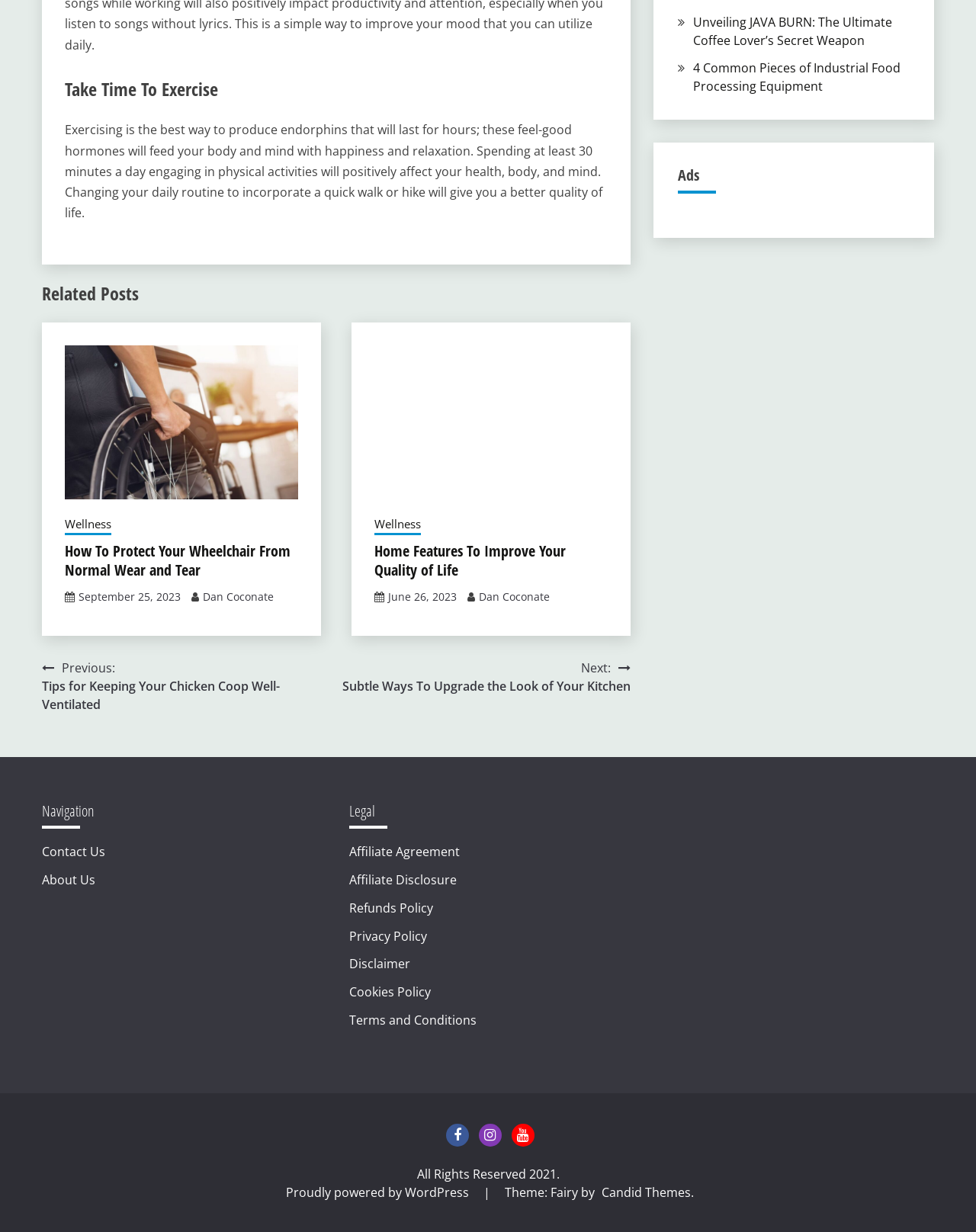Identify the bounding box coordinates of the region I need to click to complete this instruction: "Navigate to the previous post".

[0.043, 0.534, 0.344, 0.579]